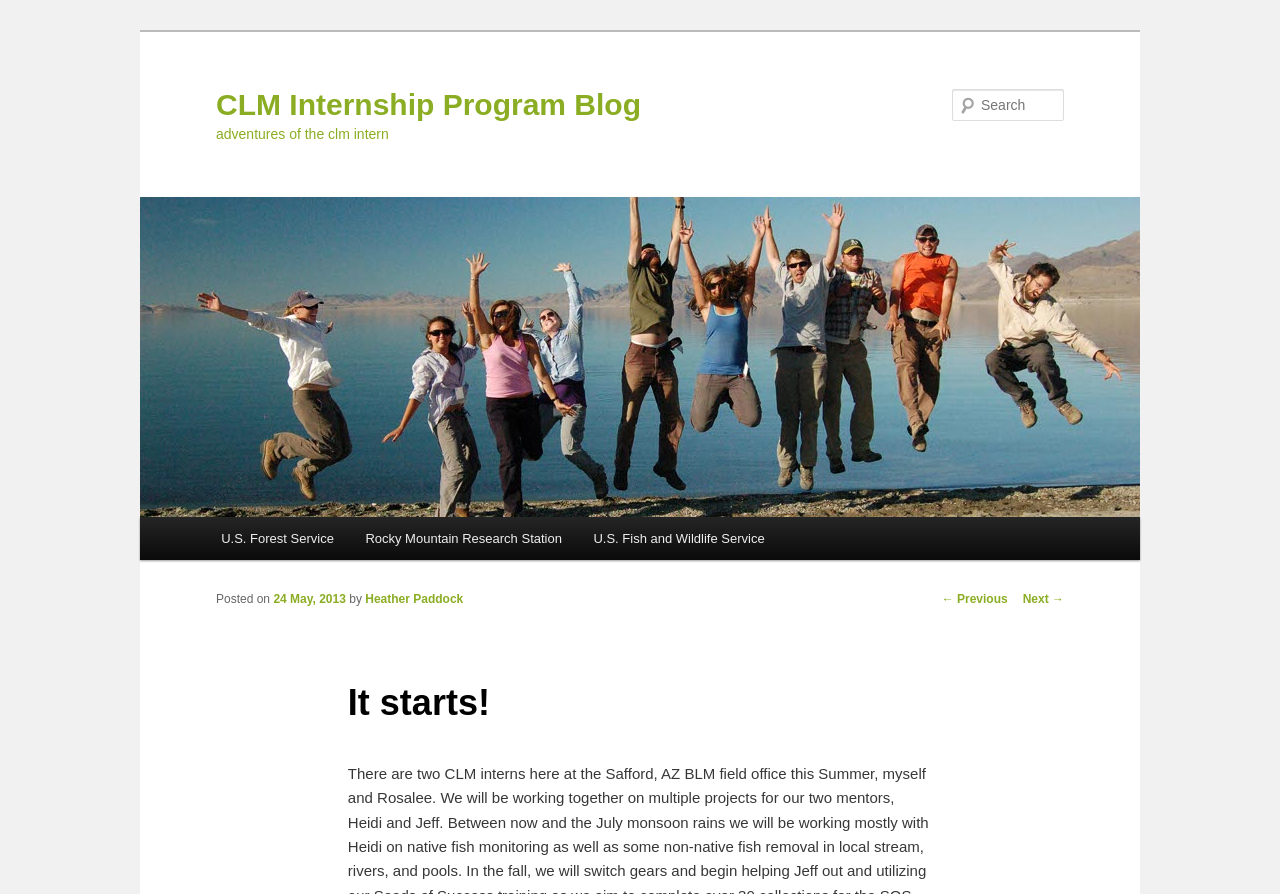Please give the bounding box coordinates of the area that should be clicked to fulfill the following instruction: "read the previous post". The coordinates should be in the format of four float numbers from 0 to 1, i.e., [left, top, right, bottom].

[0.736, 0.662, 0.787, 0.678]